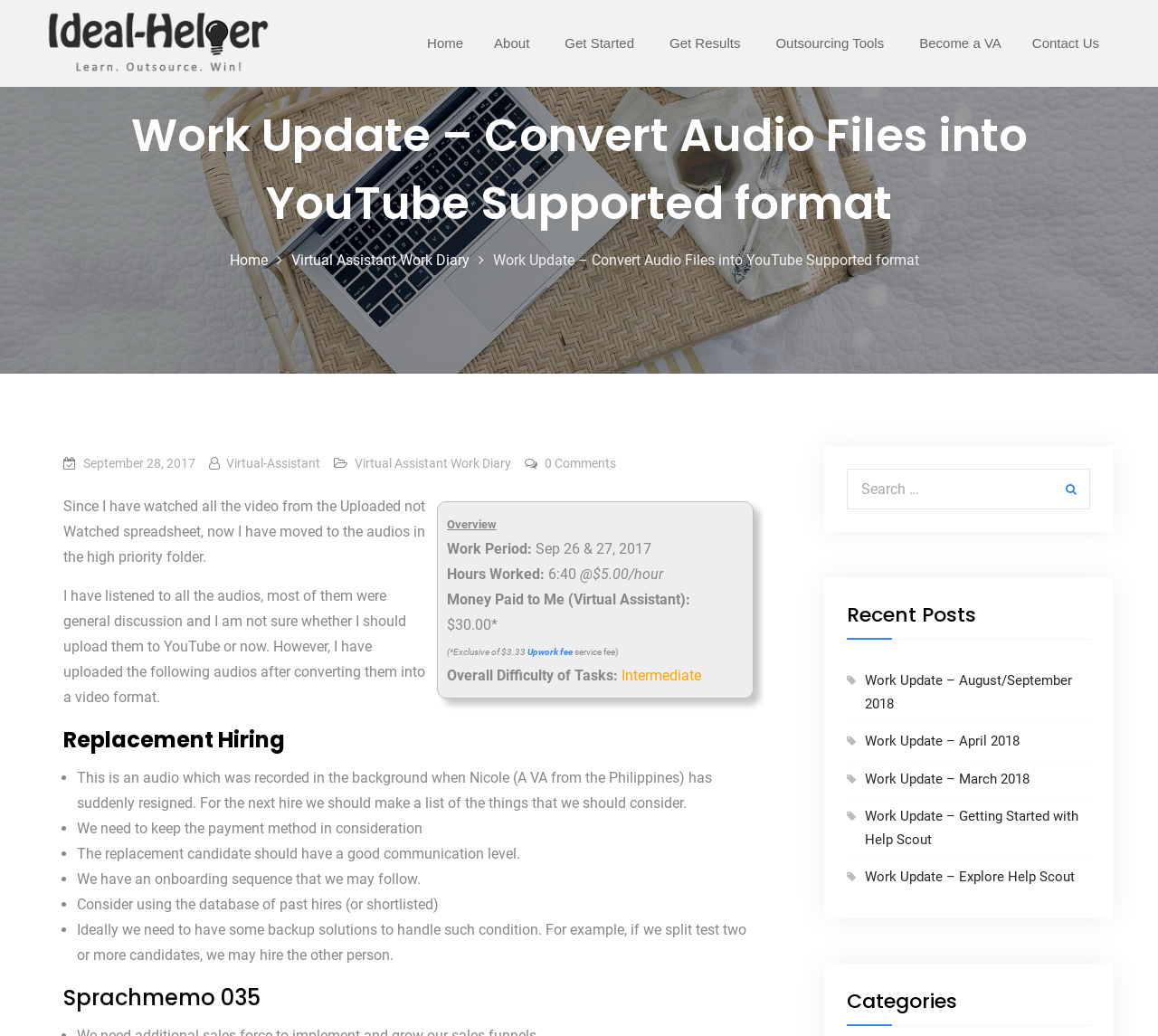What is the overall difficulty of tasks mentioned?
Answer the question with as much detail as you can, using the image as a reference.

The overall difficulty of tasks is mentioned in the 'Overview' section of the webpage, which states 'Overall Difficulty of Tasks: Intermediate'.